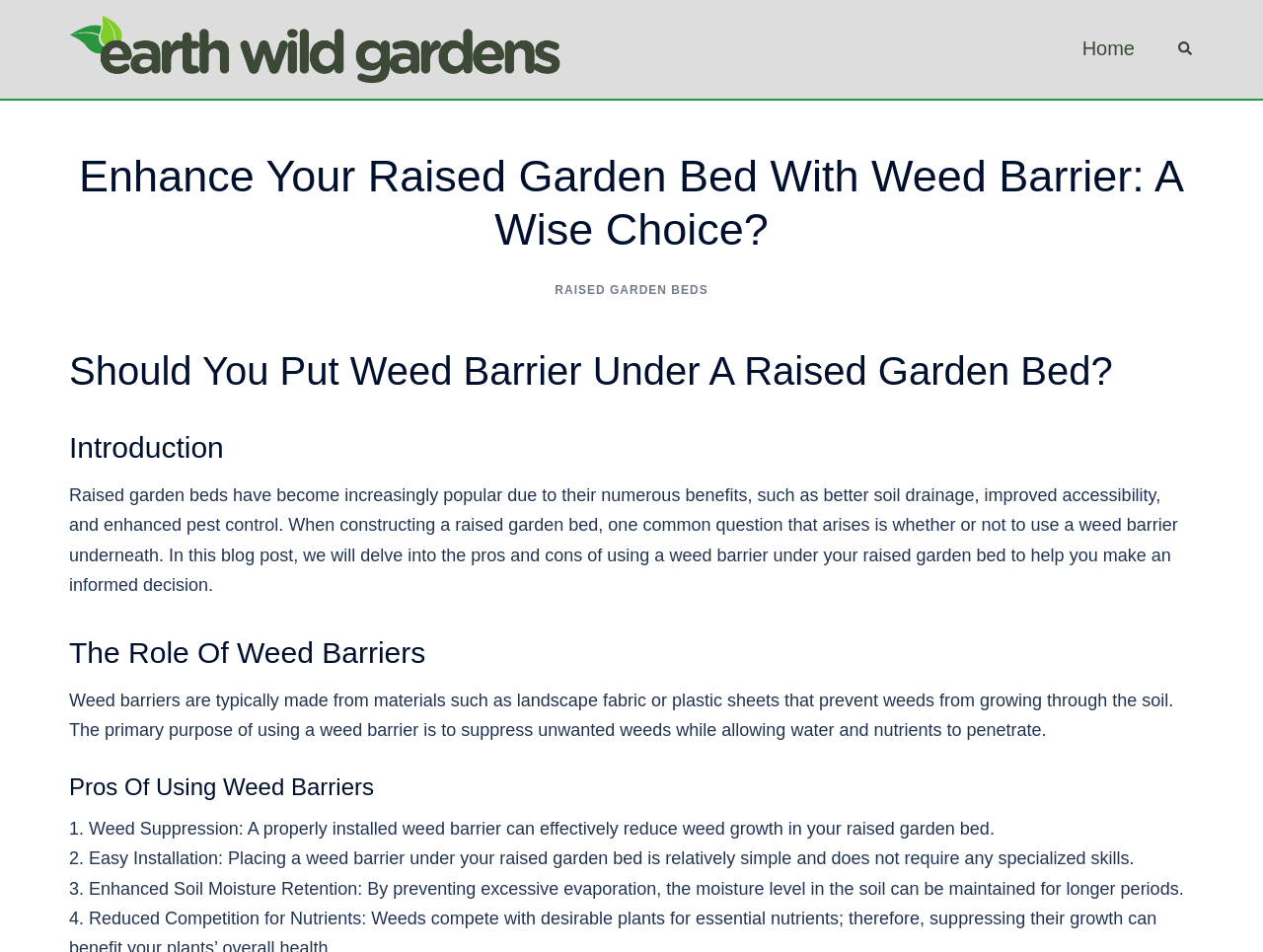What is the third advantage of using a weed barrier?
We need a detailed and meticulous answer to the question.

The webpage lists three advantages of using a weed barrier, and the third one is enhanced soil moisture retention, which is mentioned in the section 'Pros Of Using Weed Barriers'.